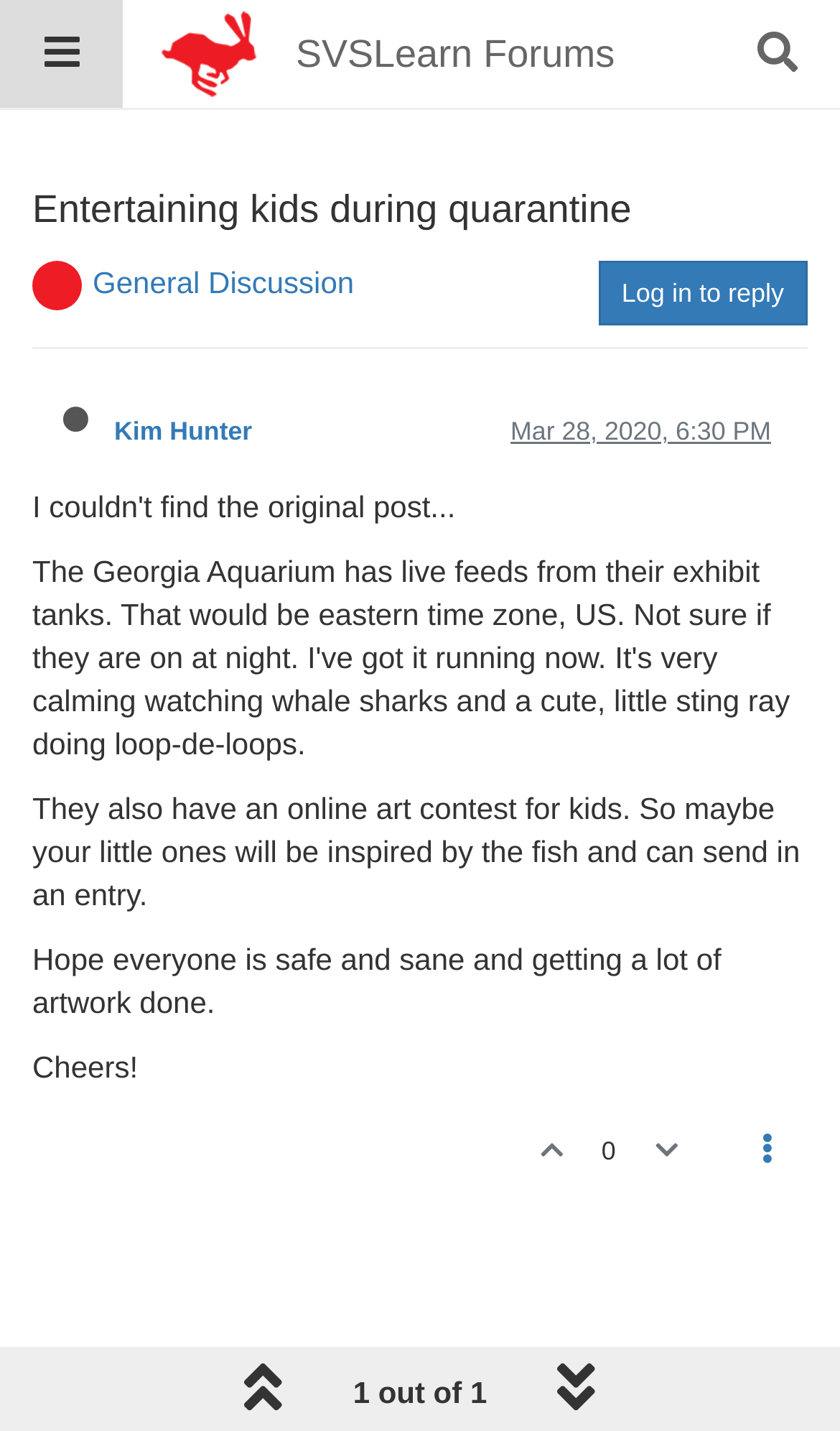Explain the webpage's layout and main content in detail.

This webpage is a forum discussion page titled "Entertaining kids during quarantine" on the SVSLearn Forums platform. At the top left corner, there is a button with a hamburger icon, and at the top right corner, there is a search button with a magnifying glass icon. Next to the search button, there is an image of the Society of Visual Storytelling logo. The title "SVSLearn Forums" is displayed prominently at the top center of the page.

Below the title, there is a heading that repeats the title of the discussion, "Entertaining kids during quarantine". On the left side of the page, there are links to "General Discussion" and a user profile link "Kim Hunter" with an offline status indicator. The user profile link is accompanied by a small image of Kim Hunter.

The main content of the page is a discussion post that mentions the Georgia Aquarium's live feeds and an online art contest for kids. The post is followed by a few sentences expressing hope for everyone's safety and sanity during the quarantine. The post is concluded with a "Cheers!" message.

At the bottom of the page, there are three links with icons: a heart, a speech bubble, and a flag. These links are likely used for interacting with the discussion post, such as liking or replying to it.